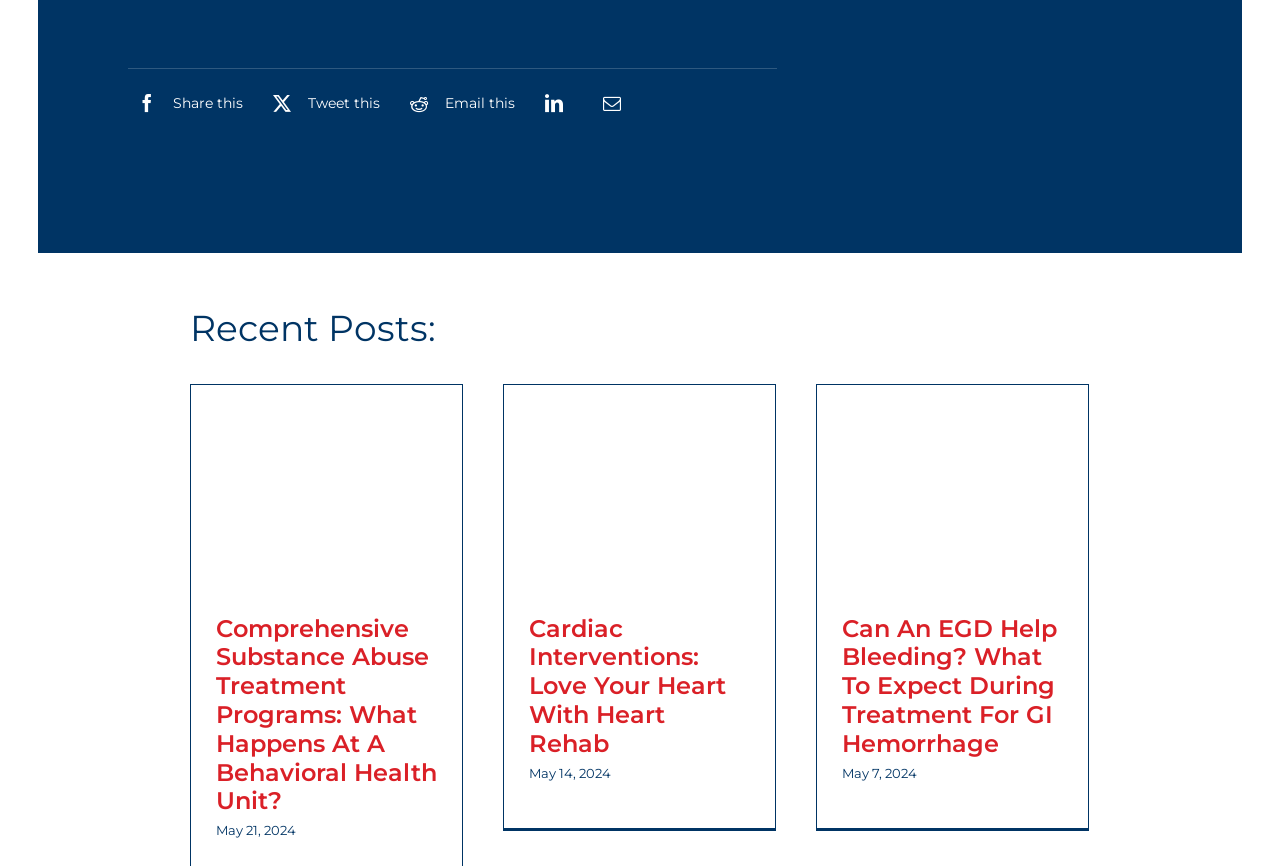How many recent posts are displayed on the webpage?
Using the information presented in the image, please offer a detailed response to the question.

The webpage displays three recent posts, each with a title, image, and link. The posts are listed below the 'Recent Posts:' heading and are separated by a small gap.